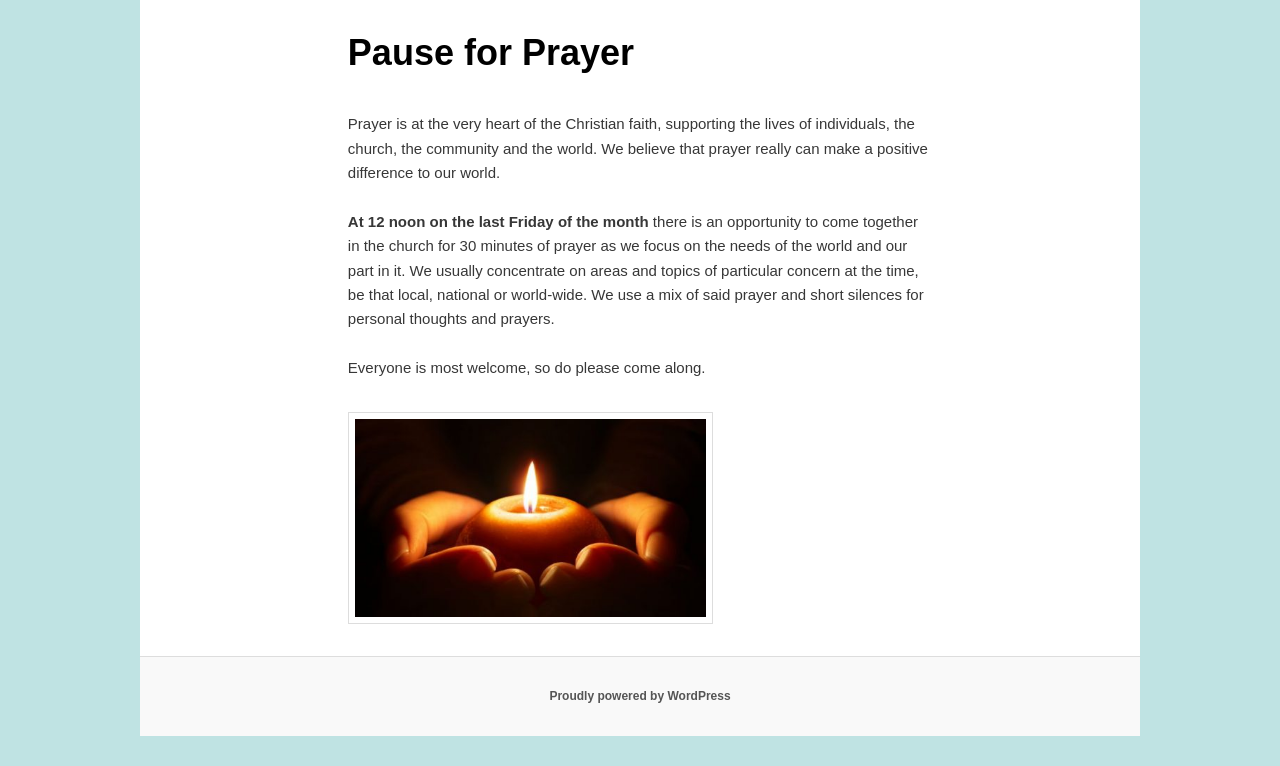Find the bounding box coordinates for the UI element that matches this description: "Proudly powered by WordPress".

[0.429, 0.899, 0.571, 0.918]